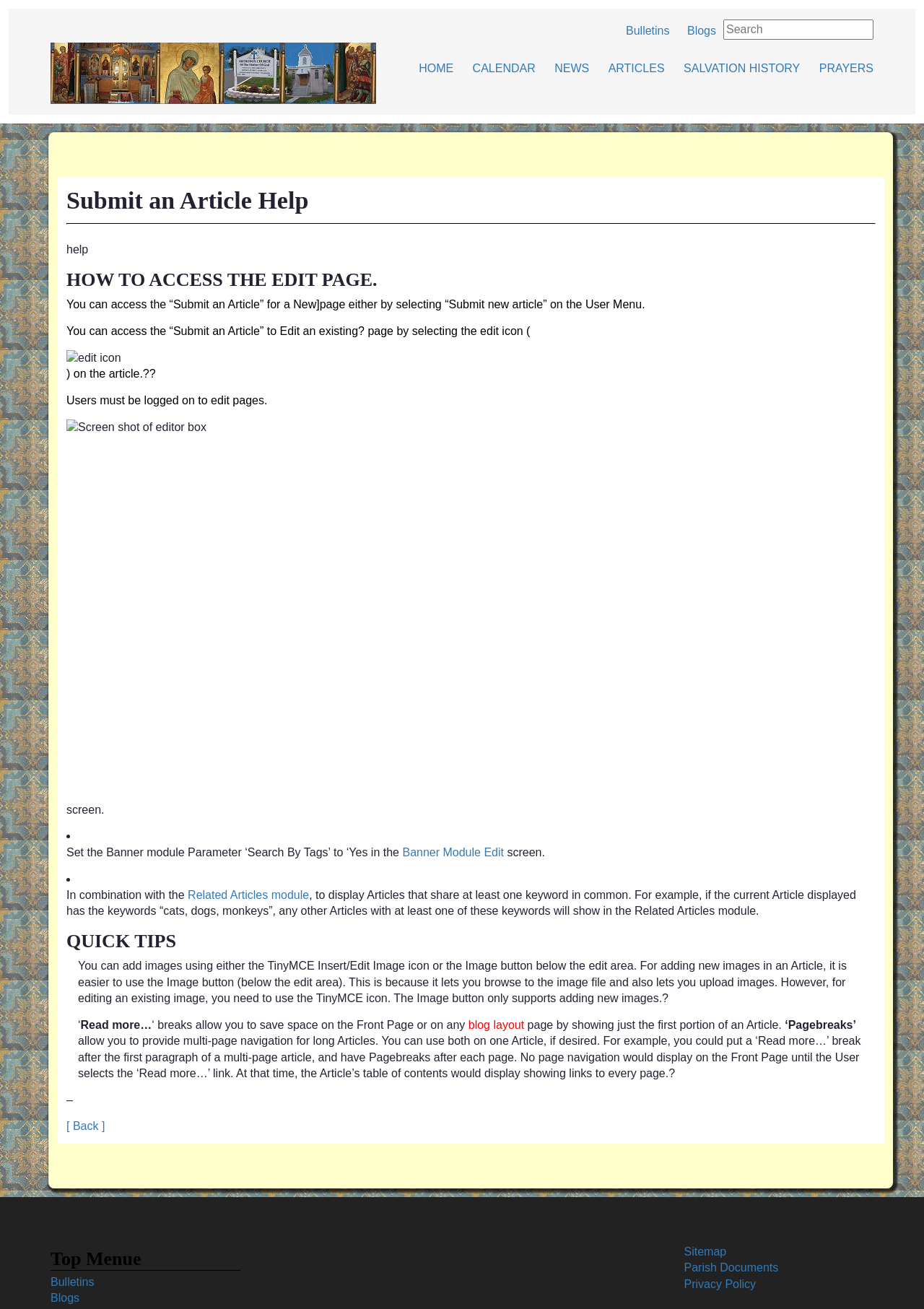Provide the bounding box coordinates of the HTML element described as: "Blogs". The bounding box coordinates should be four float numbers between 0 and 1, i.e., [left, top, right, bottom].

[0.744, 0.019, 0.775, 0.028]